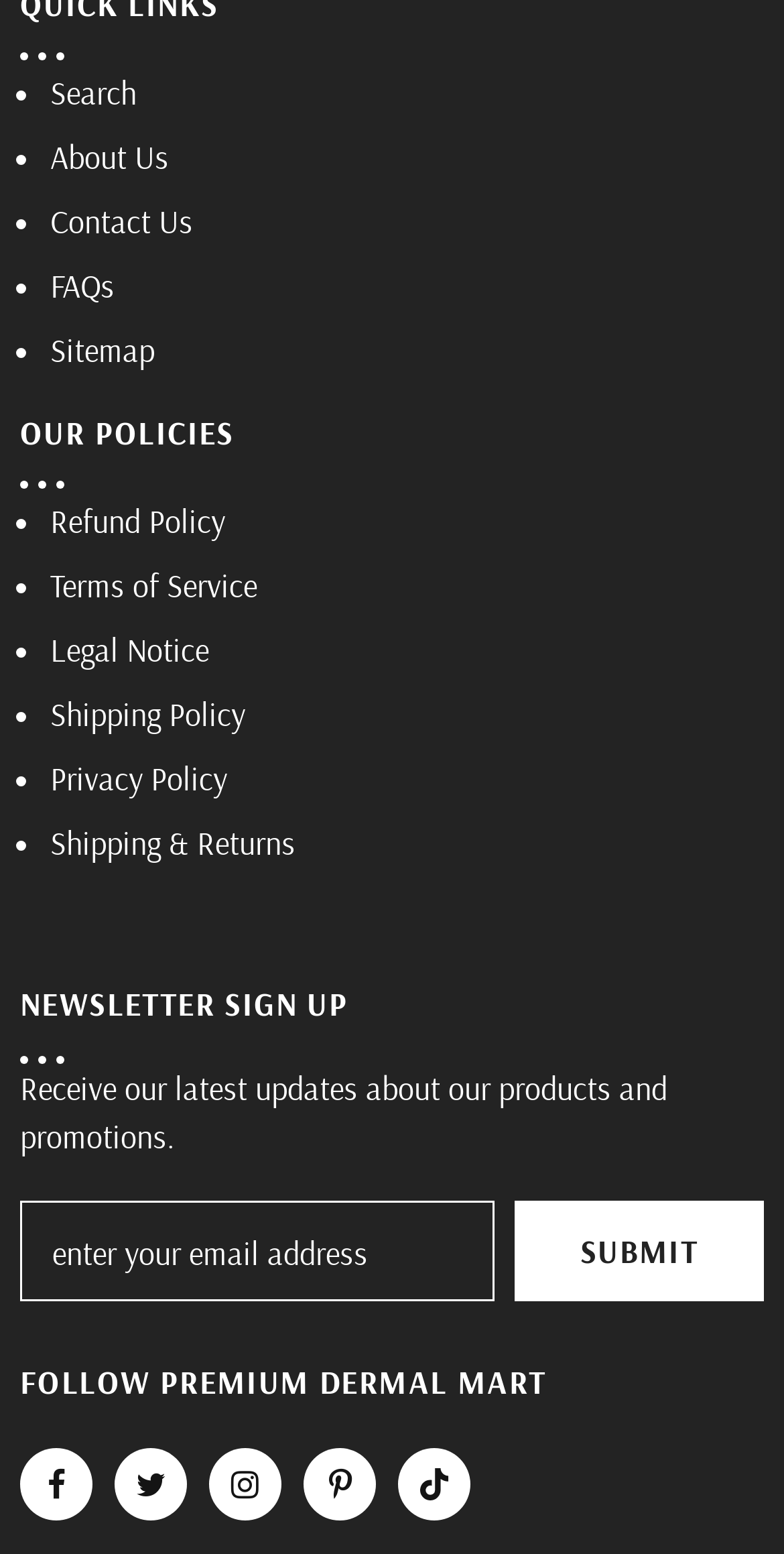Please give a short response to the question using one word or a phrase:
How many links are in the main navigation menu?

5